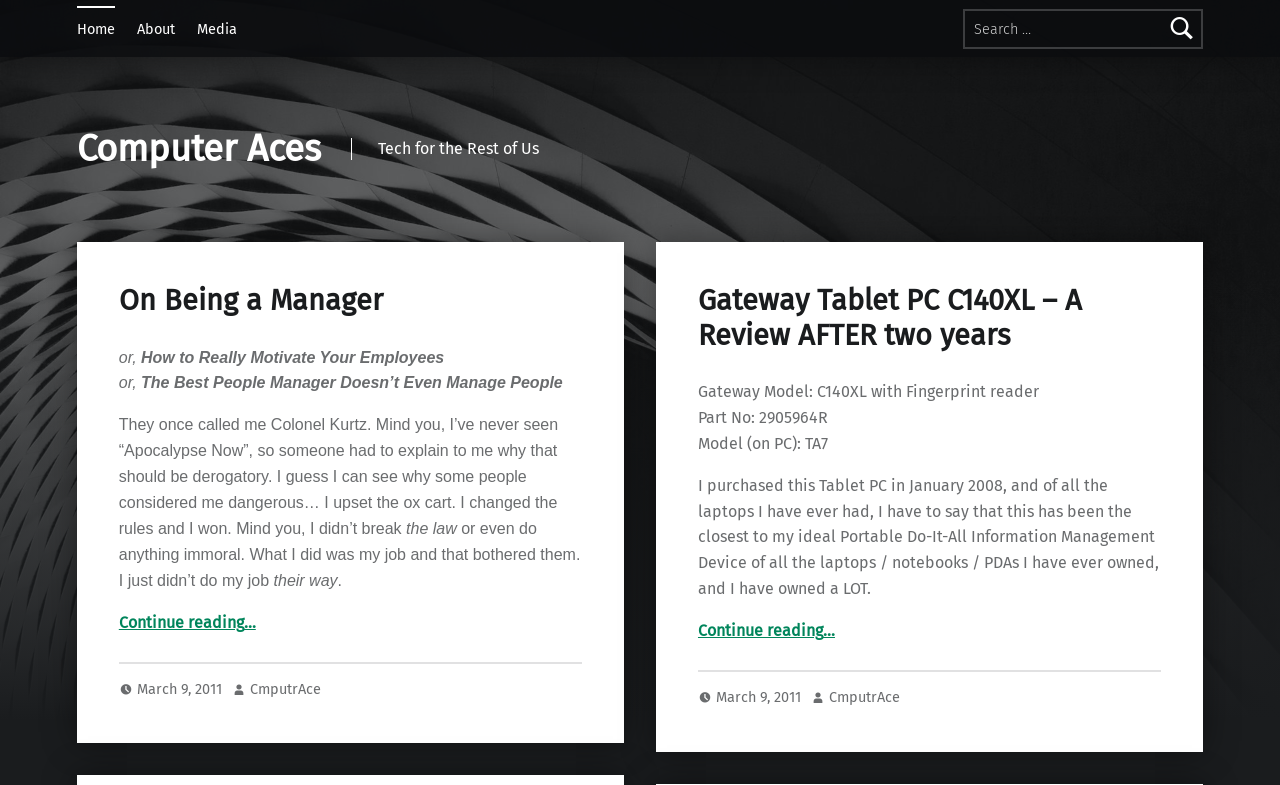What is the title of the first article?
Based on the image, provide a one-word or brief-phrase response.

On Being a Manager